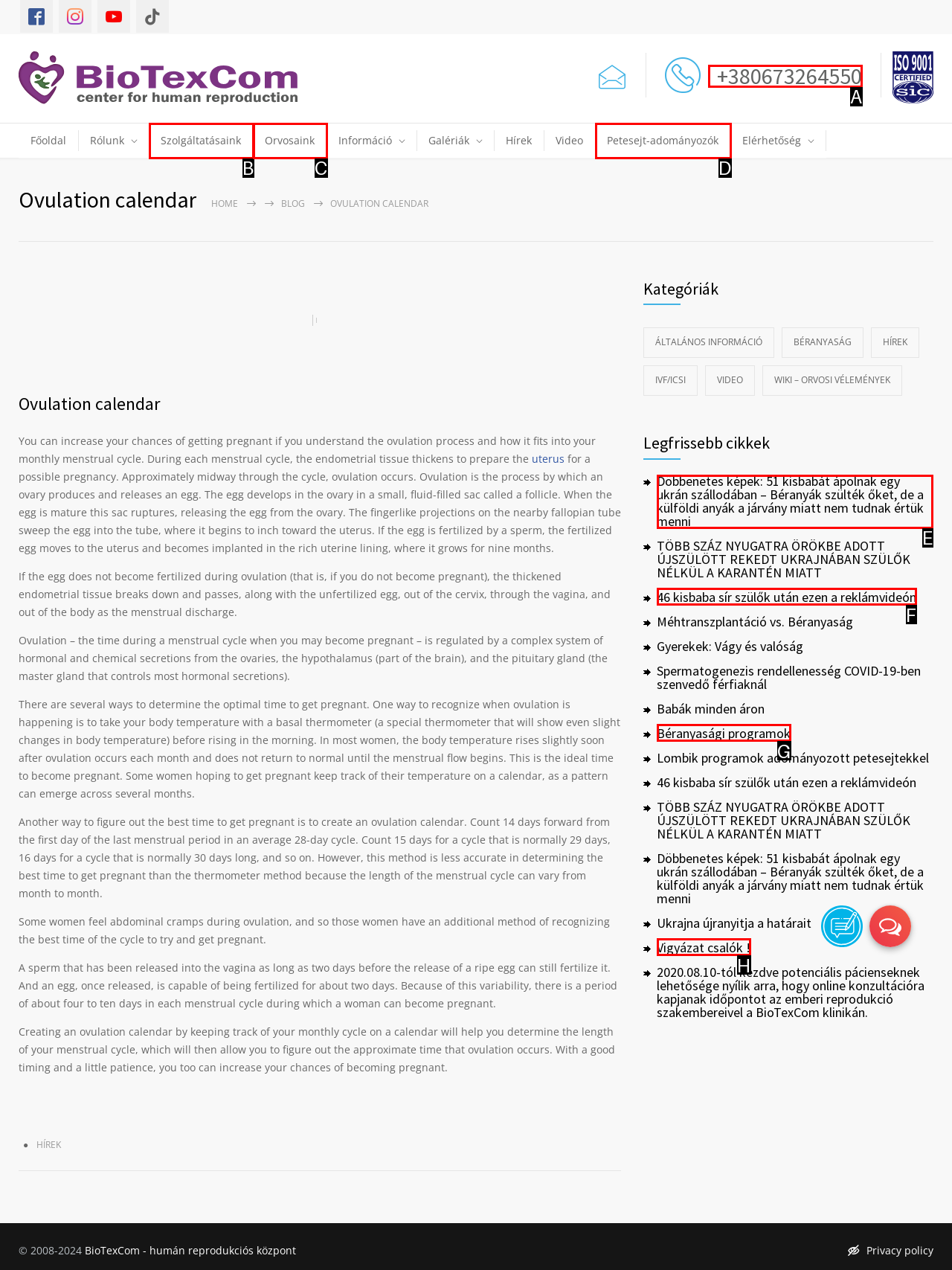Decide which letter you need to select to fulfill the task: View the latest news
Answer with the letter that matches the correct option directly.

E